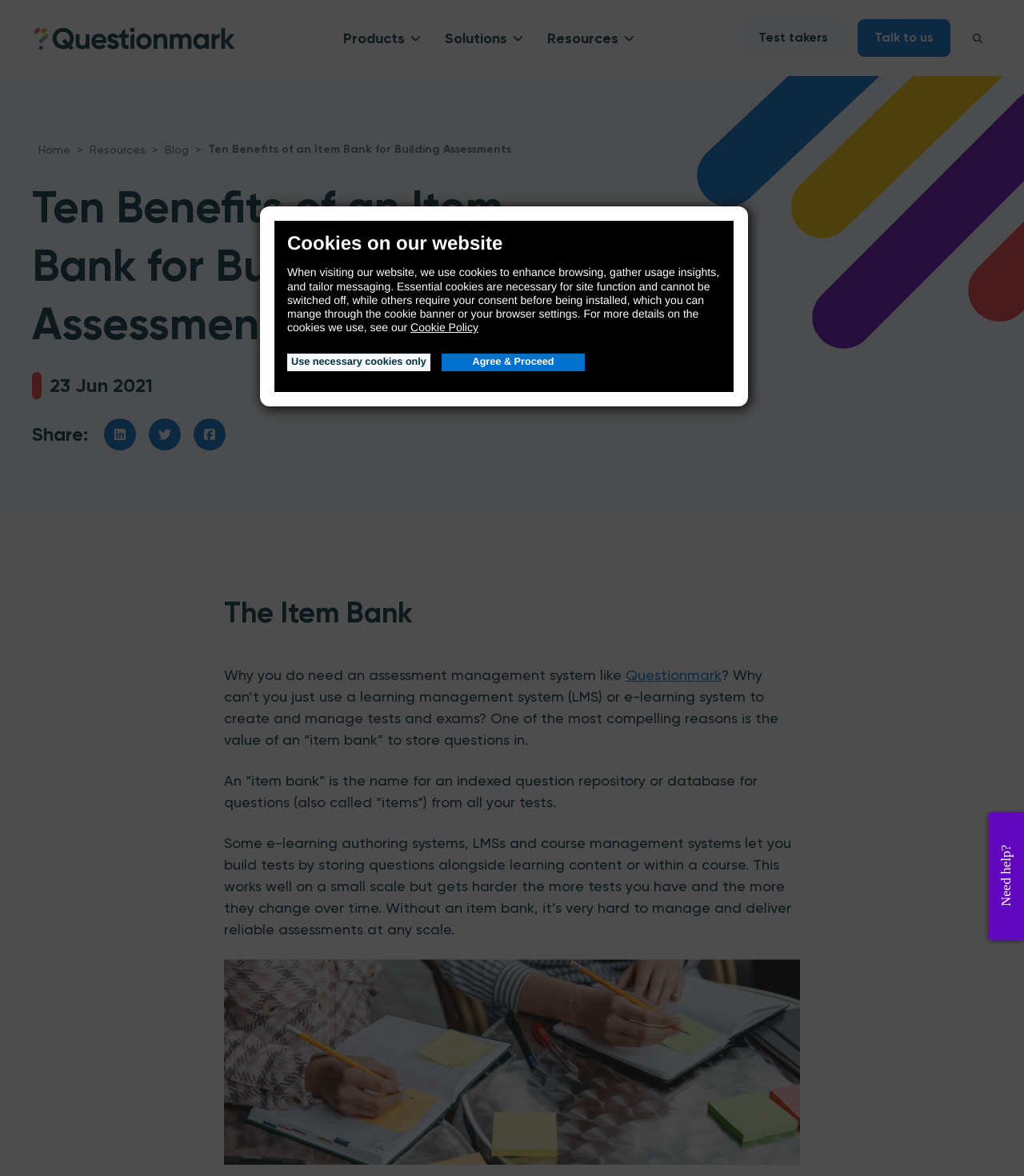Determine the bounding box coordinates of the target area to click to execute the following instruction: "Click the 'Questionmark Online Assessment Platform' link."

[0.031, 0.022, 0.23, 0.042]